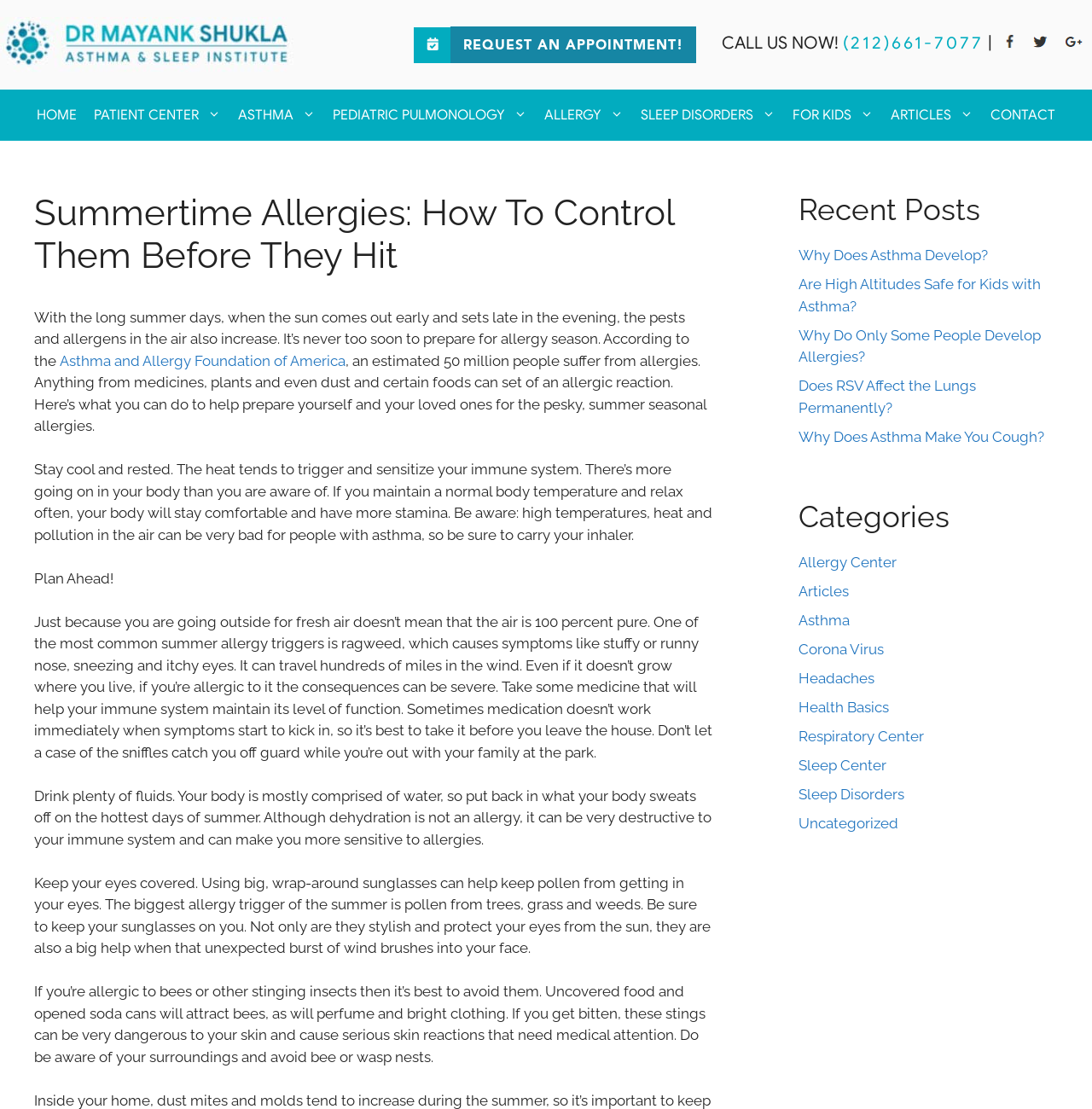What is the category of the article 'Why Does Asthma Develop?'?
Examine the image and give a concise answer in one word or a short phrase.

Asthma